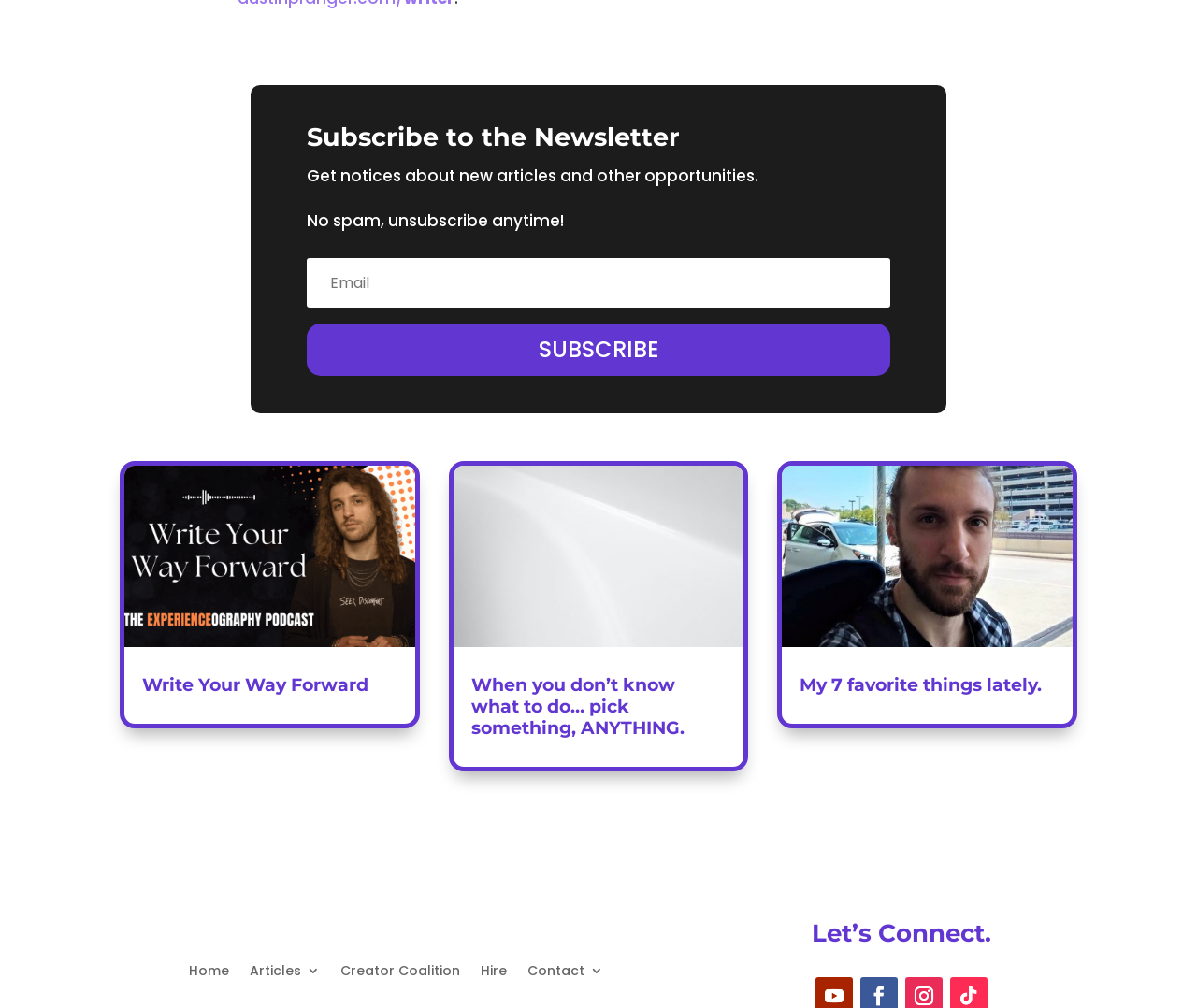What is the title of the first article?
Relying on the image, give a concise answer in one word or a brief phrase.

Write Your Way Forward